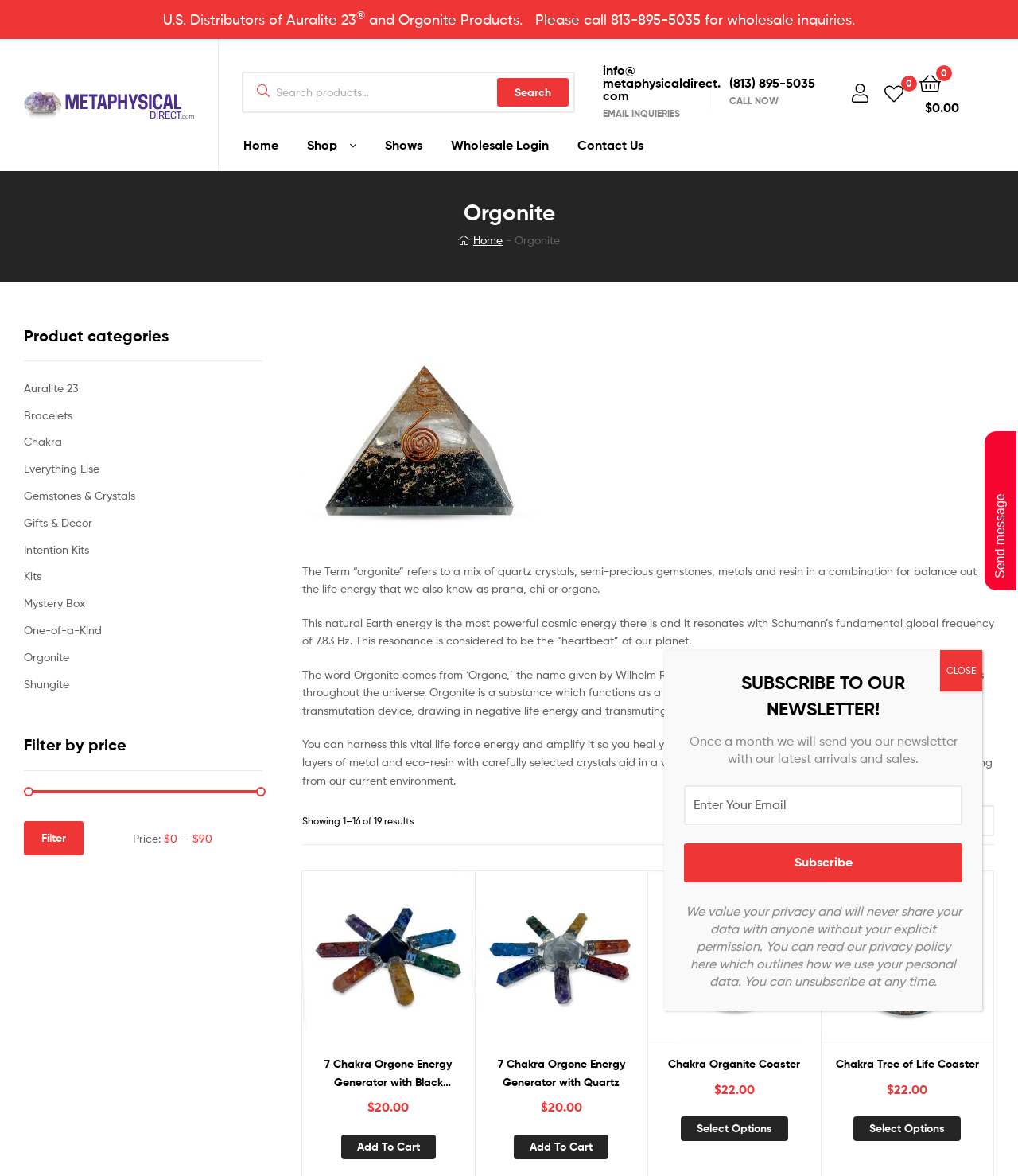For the given element description 0, determine the bounding box coordinates of the UI element. The coordinates should follow the format (top-left x, top-left y, bottom-right x, bottom-right y) and be within the range of 0 to 1.

[0.869, 0.066, 0.888, 0.092]